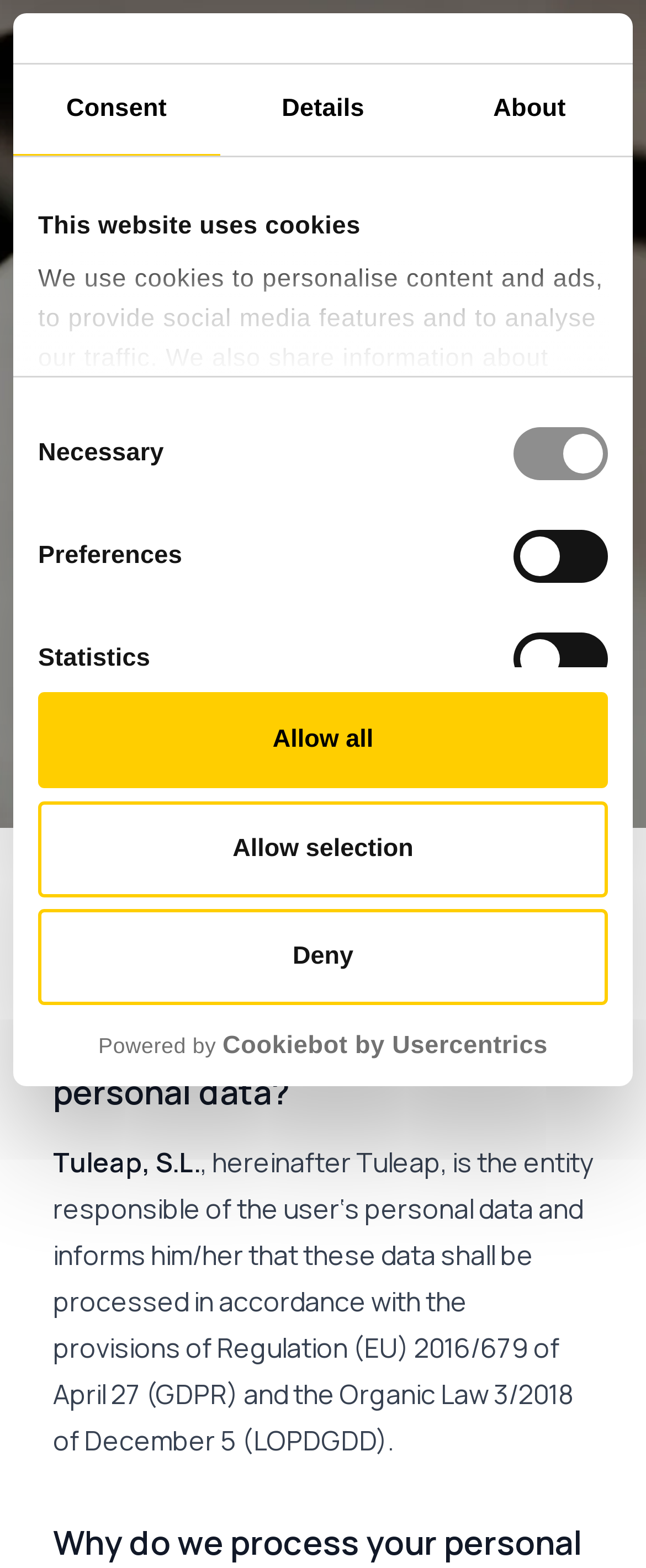How many types of consent can be selected?
Craft a detailed and extensive response to the question.

This answer can be found in the 'Consent Selection' group where there are four checkboxes labeled 'Necessary', 'Preferences', 'Statistics', and 'Marketing'.